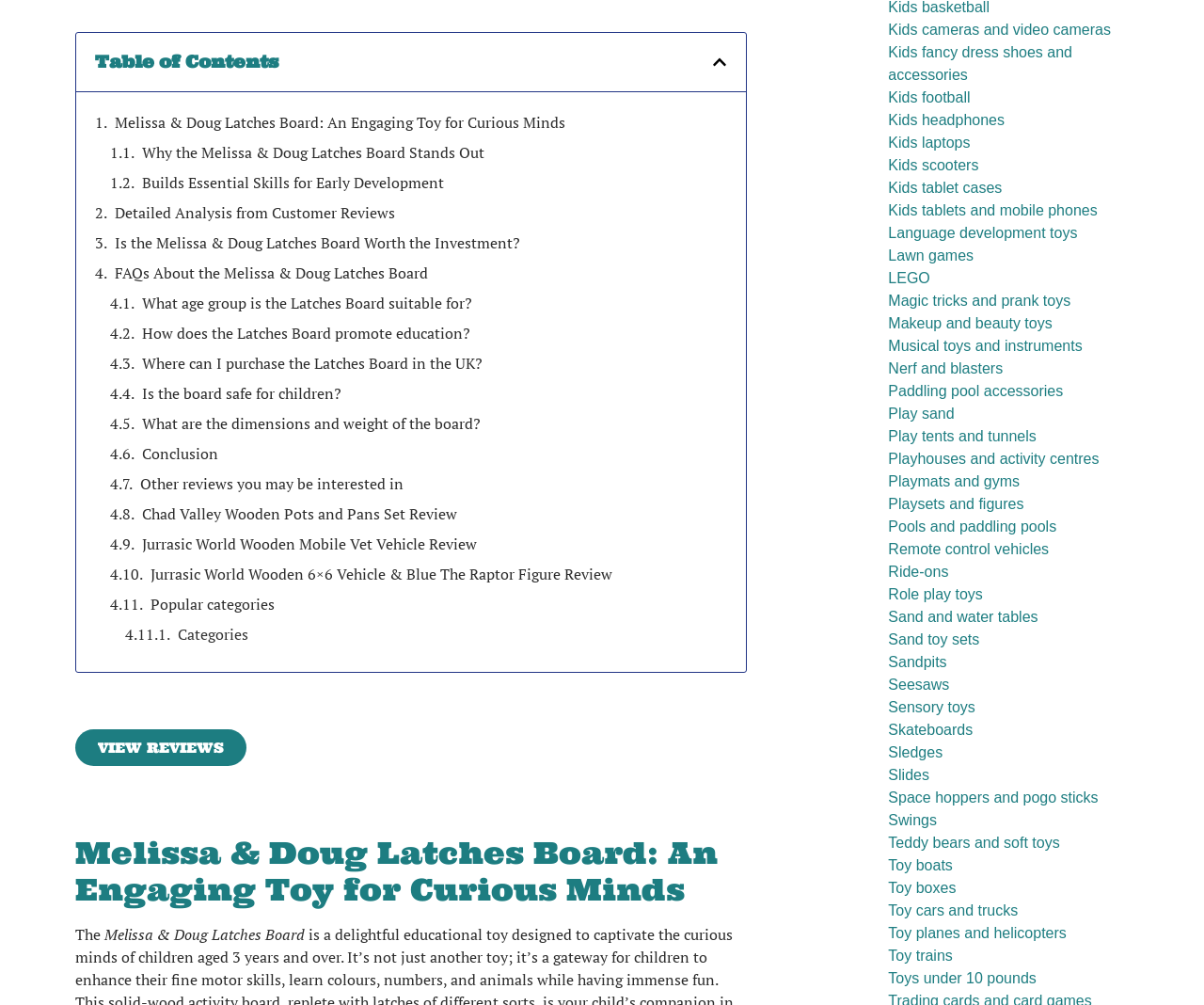Please identify the bounding box coordinates of the element's region that should be clicked to execute the following instruction: "View the 'Other reviews you may be interested in' section". The bounding box coordinates must be four float numbers between 0 and 1, i.e., [left, top, right, bottom].

[0.116, 0.47, 0.335, 0.492]